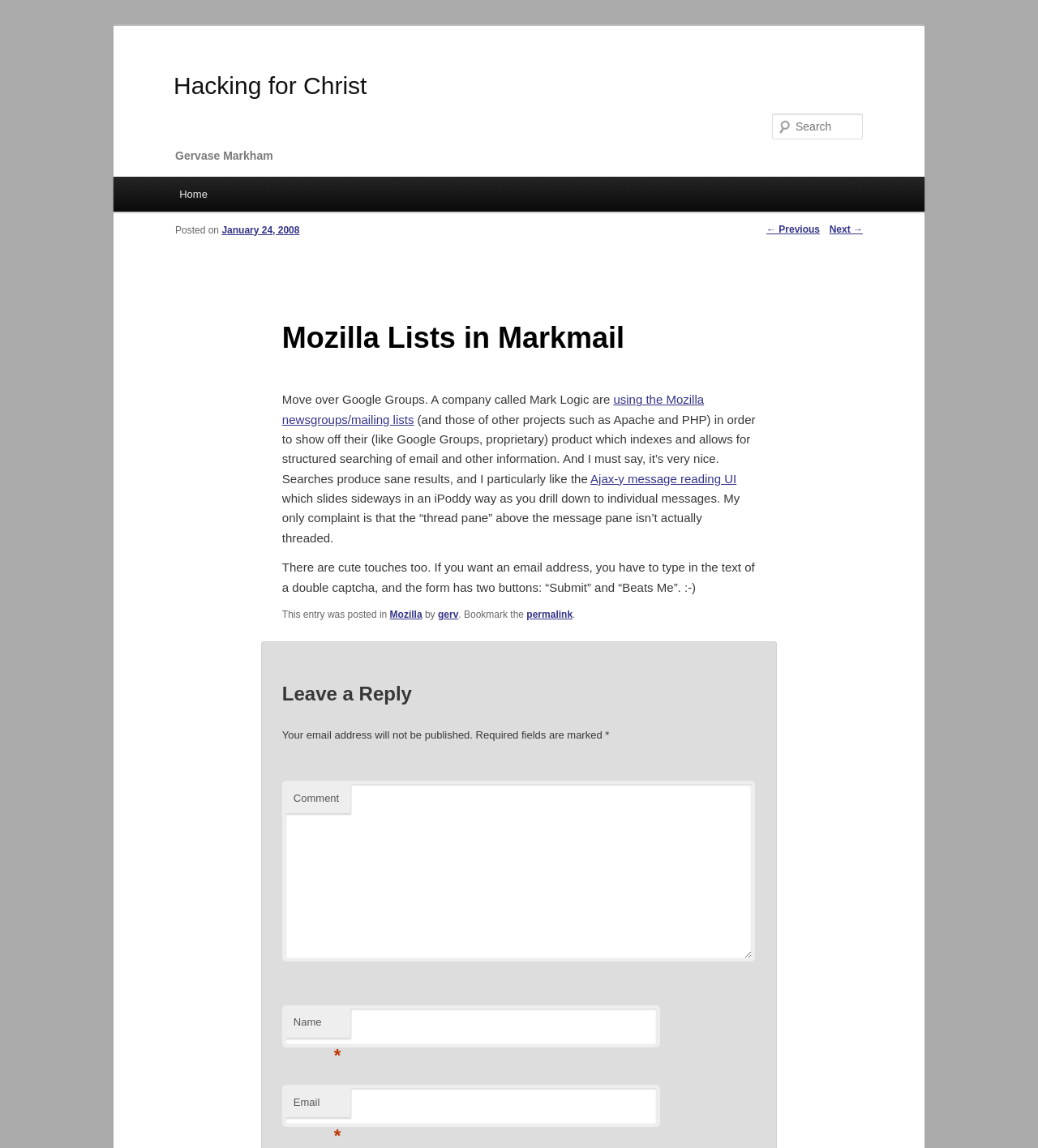Please identify the bounding box coordinates of the clickable area that will allow you to execute the instruction: "Leave a reply".

[0.272, 0.594, 0.728, 0.616]